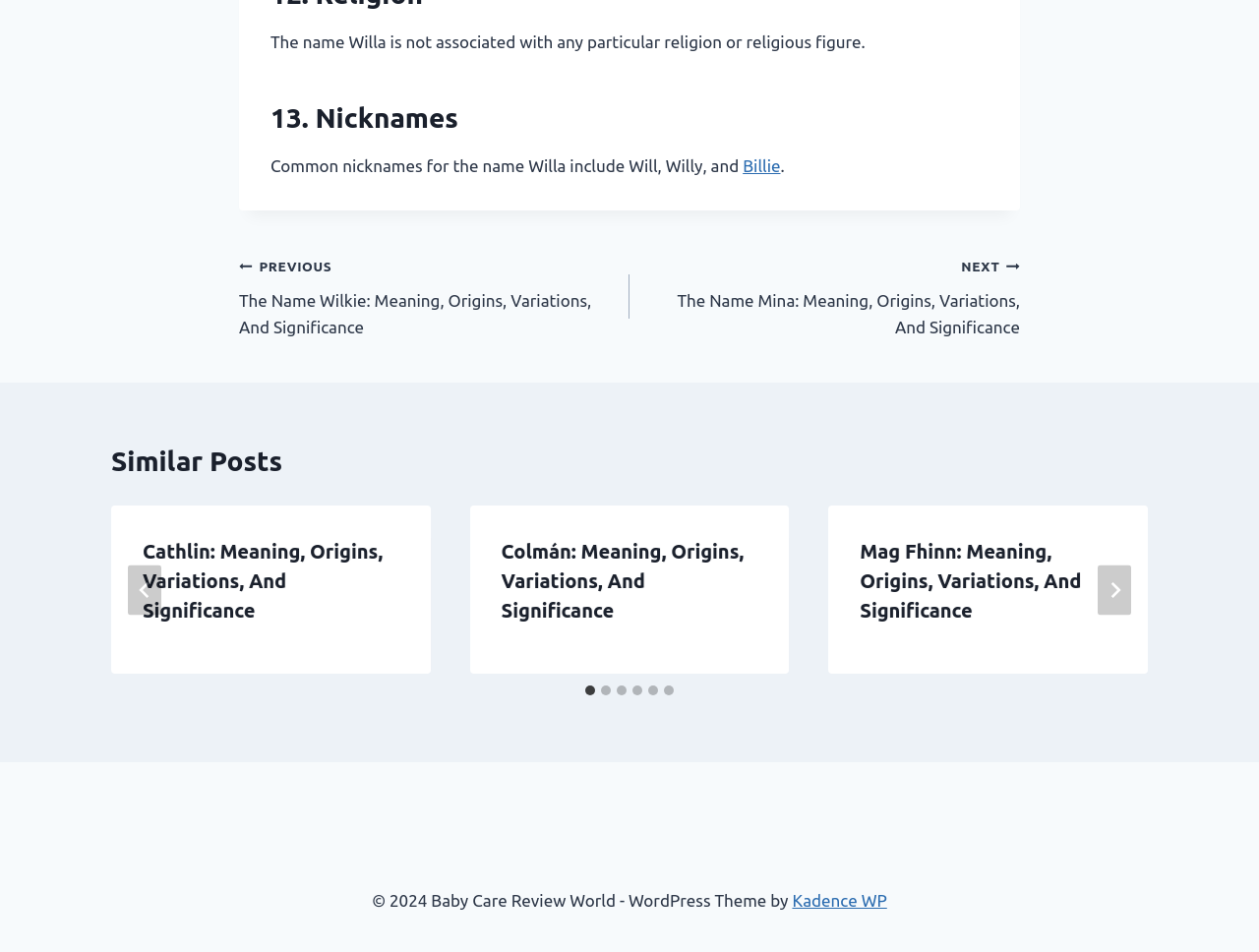Locate the bounding box of the UI element defined by this description: "aria-label="Next"". The coordinates should be given as four float numbers between 0 and 1, formatted as [left, top, right, bottom].

[0.872, 0.593, 0.898, 0.646]